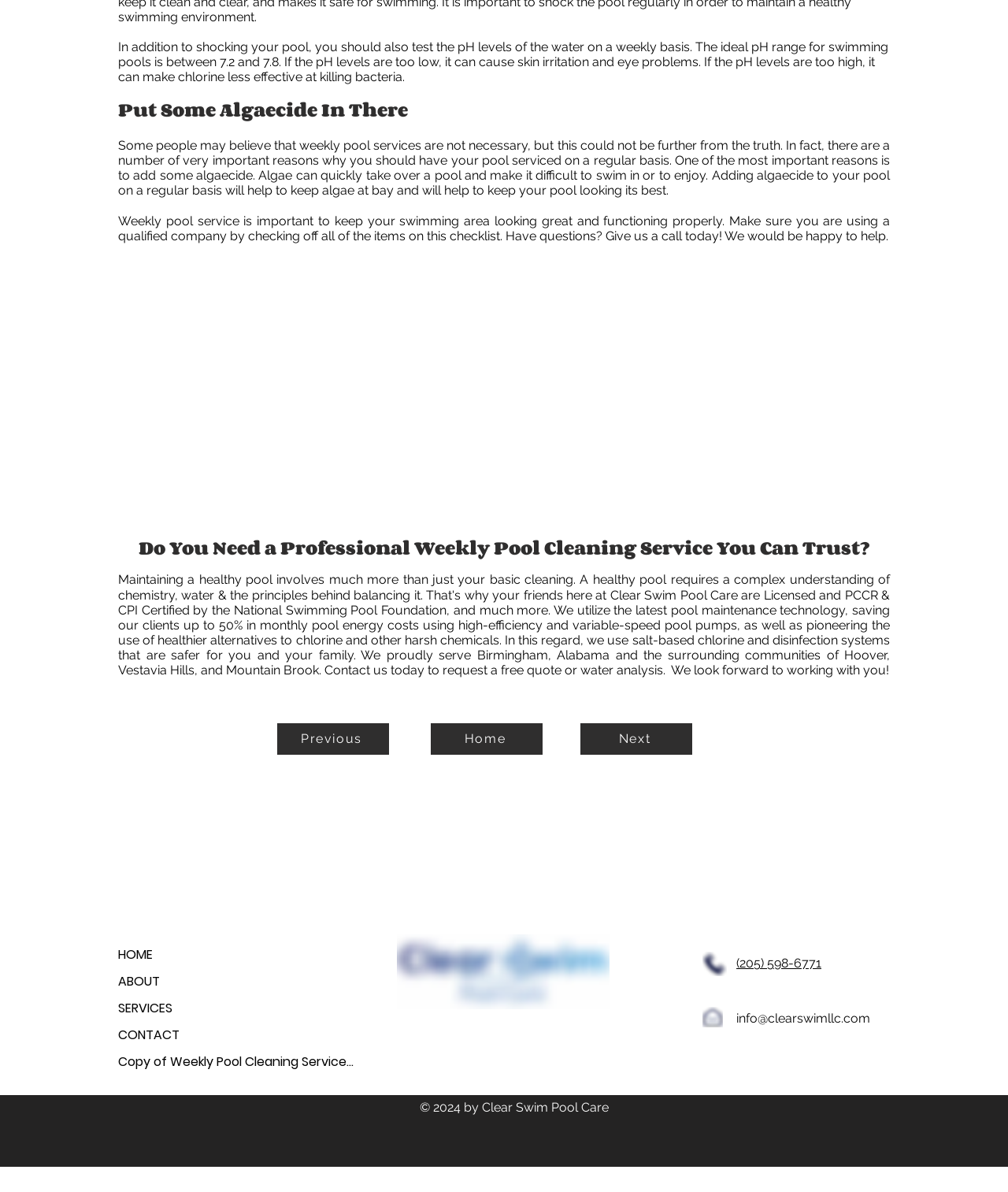Give a one-word or one-phrase response to the question:
What is the name of the company providing pool care services?

Clear Swim Pool Care